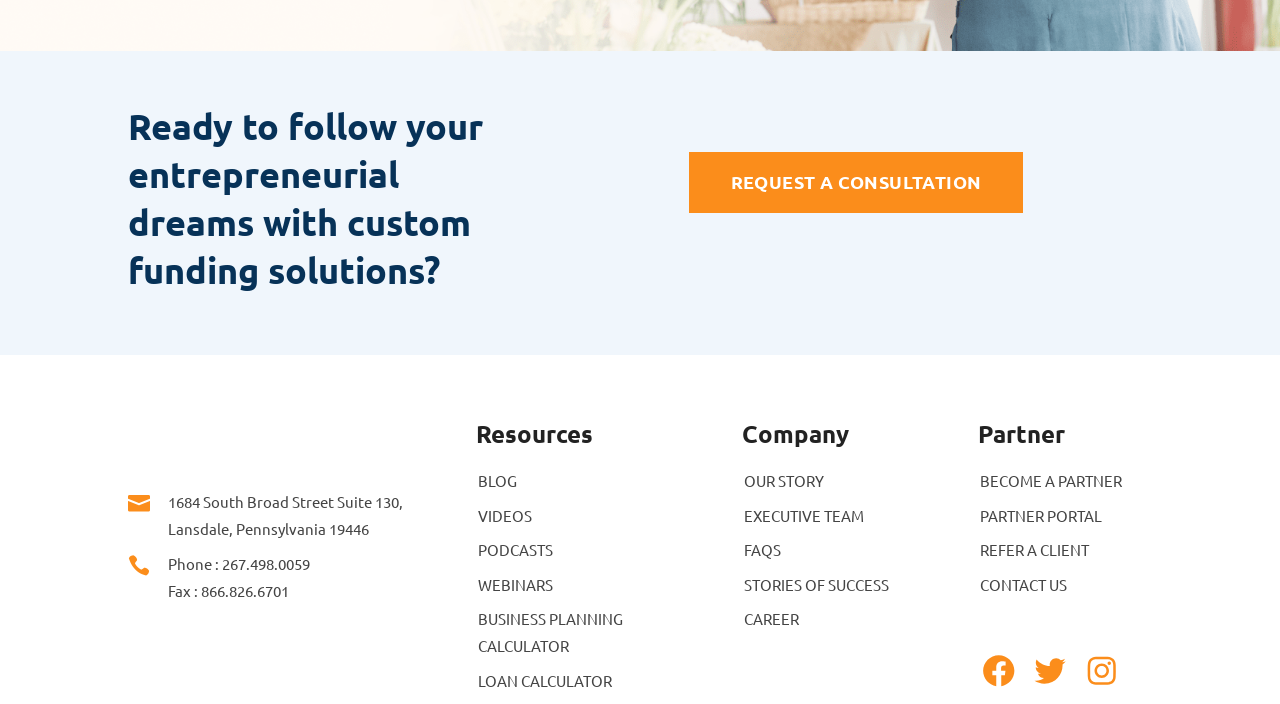What is the phone number to contact the company?
Use the image to give a comprehensive and detailed response to the question.

I found the phone number by looking at the link element that contains the phone number, which is '267.498.0059'. This element is located near the address information, indicating that it is a contact method for the company.